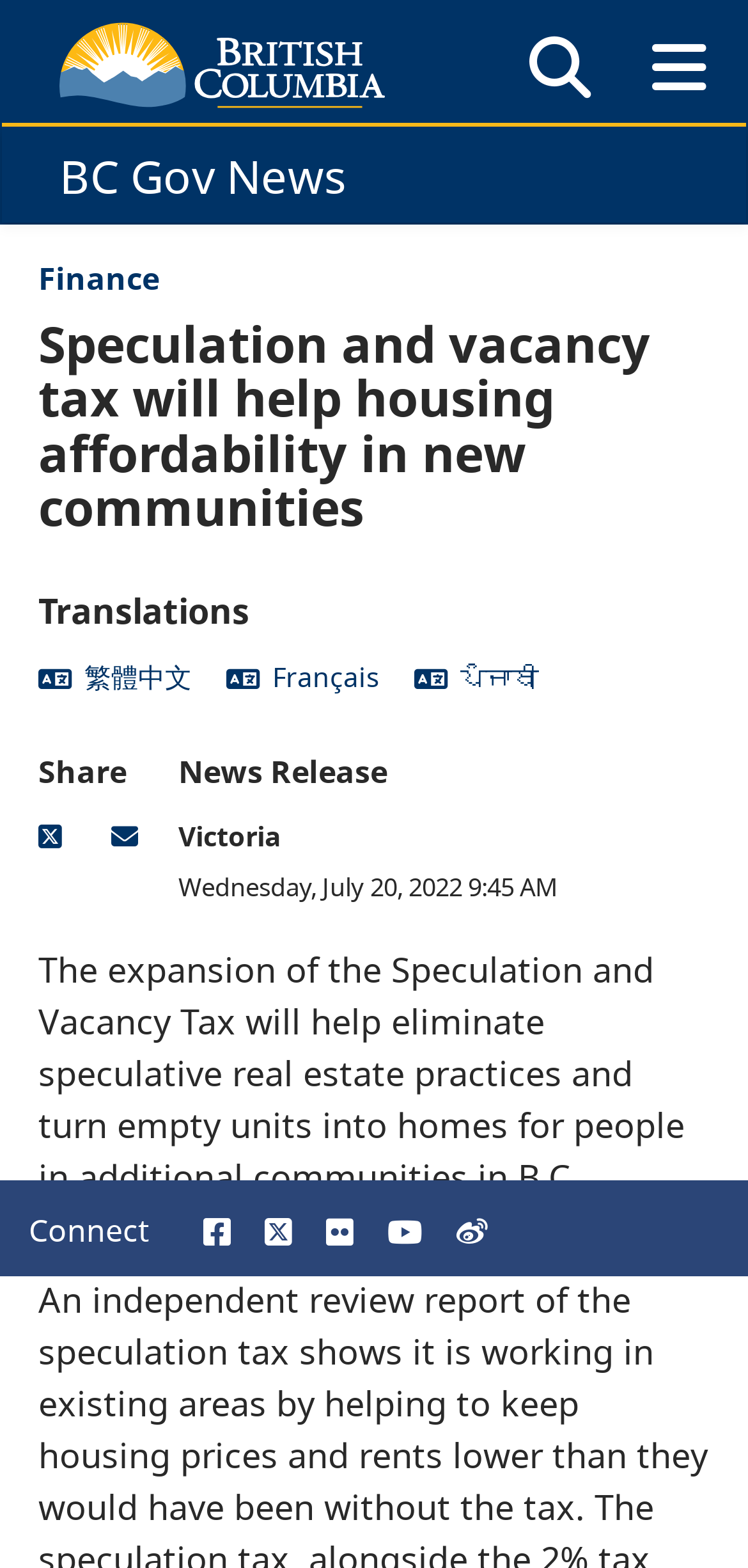What is the purpose of the Speculation and Vacancy Tax?
Analyze the image and deliver a detailed answer to the question.

I found the answer by looking at the StaticText element with the text 'The expansion of the Speculation and Vacancy Tax will help eliminate speculative real estate practices and turn empty units into homes for people in additional communities in B.C. struggling with housing affordability.' which is located in the main content area of the webpage.